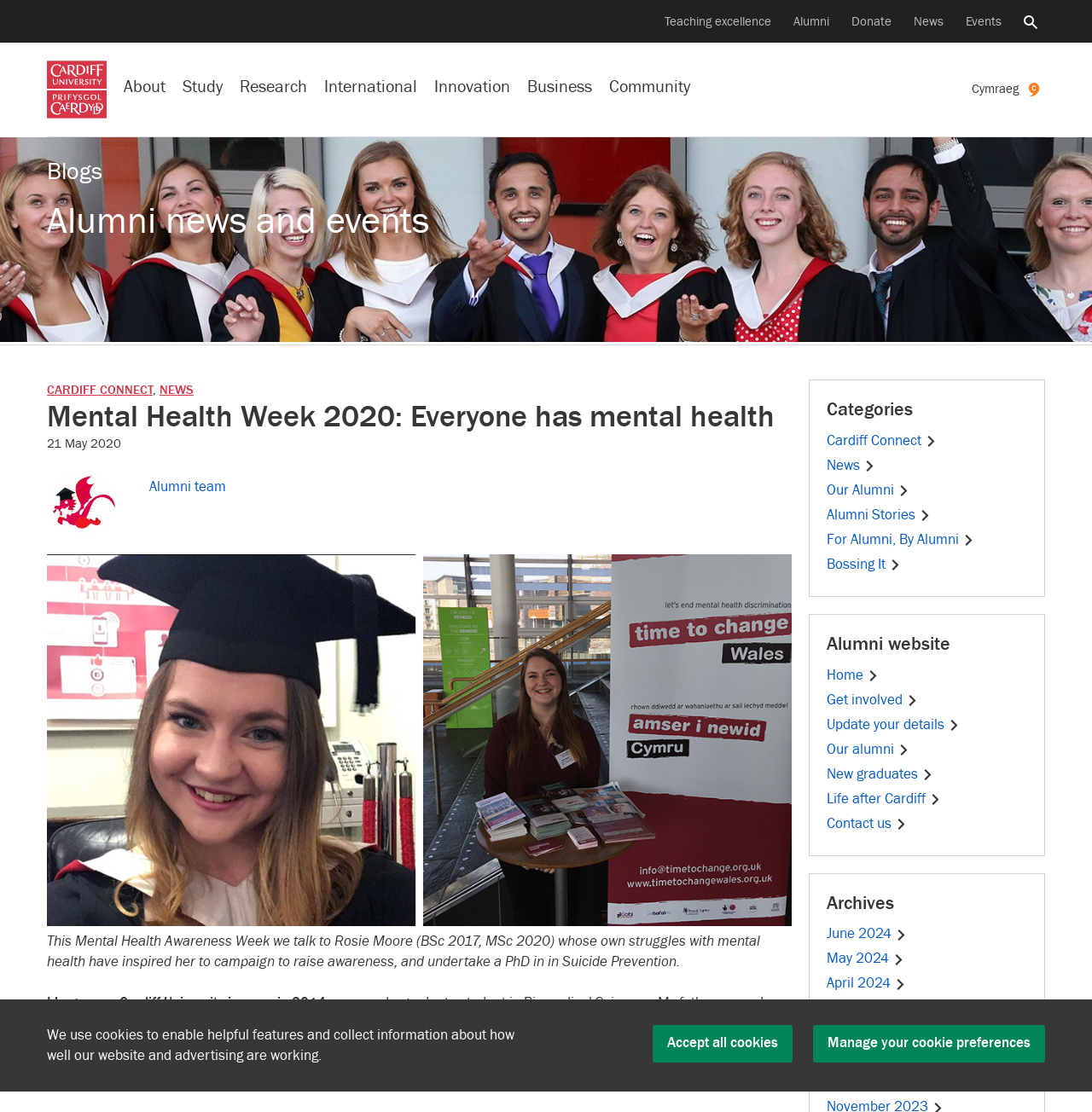Locate the bounding box of the user interface element based on this description: "Cardiff Connect".

[0.043, 0.344, 0.14, 0.357]